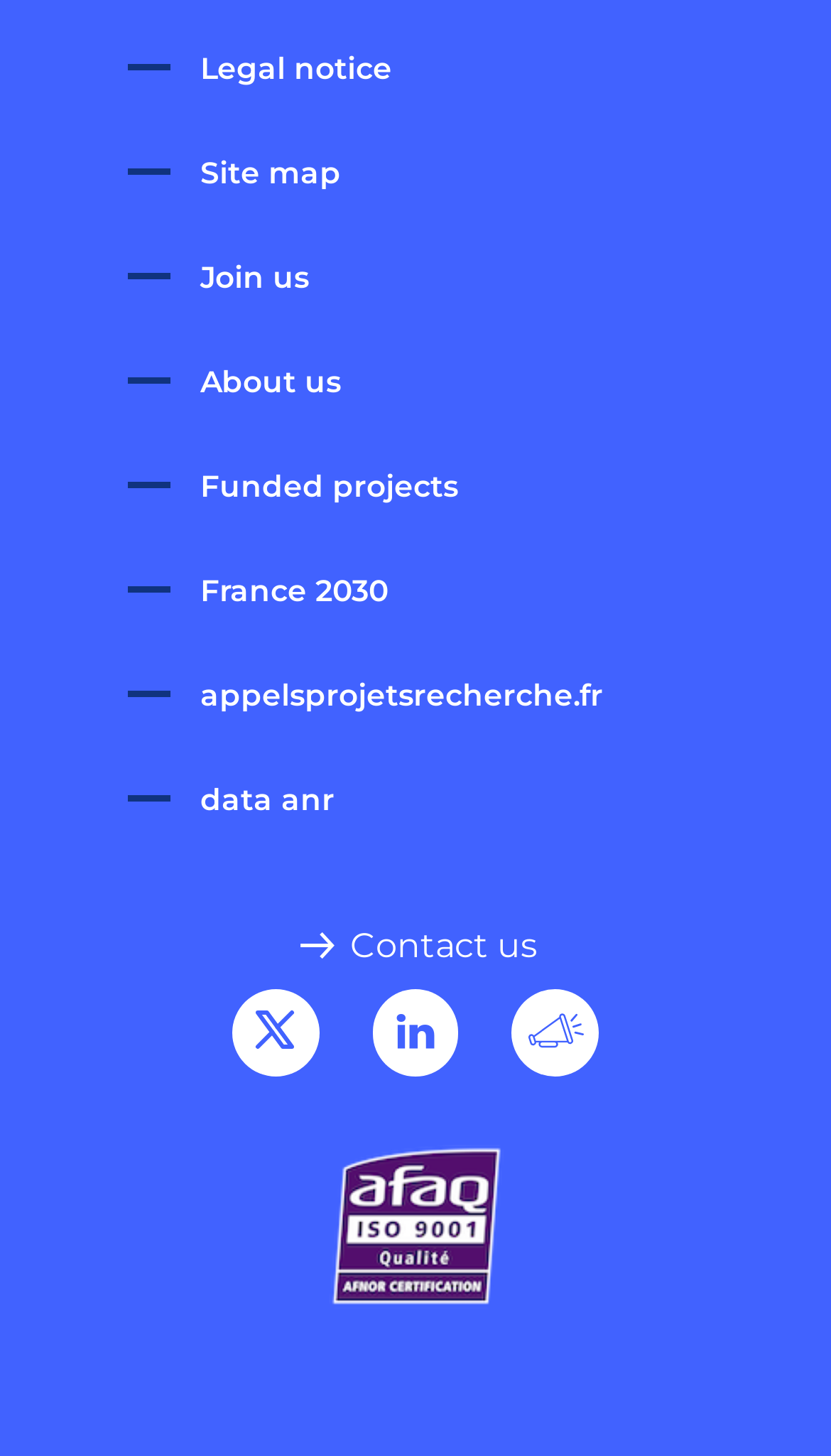Respond to the following question with a brief word or phrase:
What is the first link on the webpage?

Legal notice